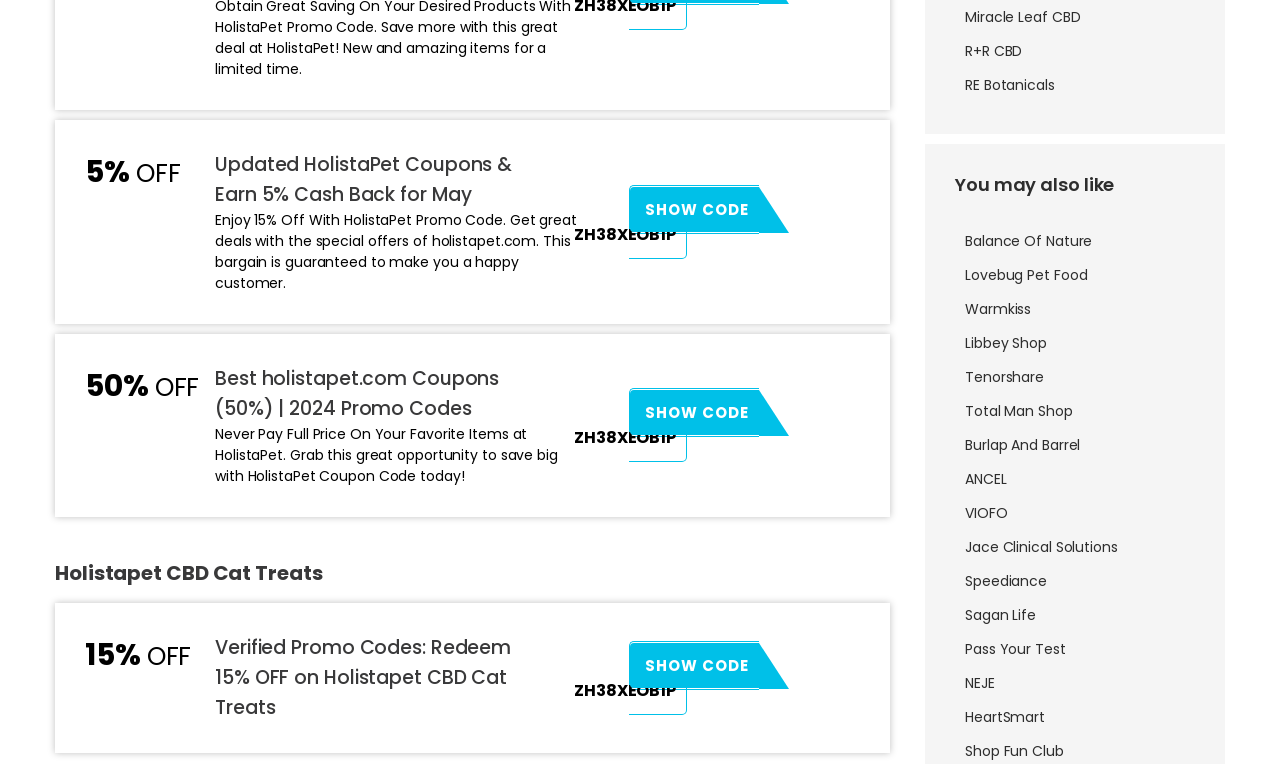What is the name of the CBD cat treats brand?
Use the information from the image to give a detailed answer to the question.

The name of the CBD cat treats brand is Holistapet, as indicated by the heading element with the text 'Holistapet CBD Cat Treats' on the webpage.